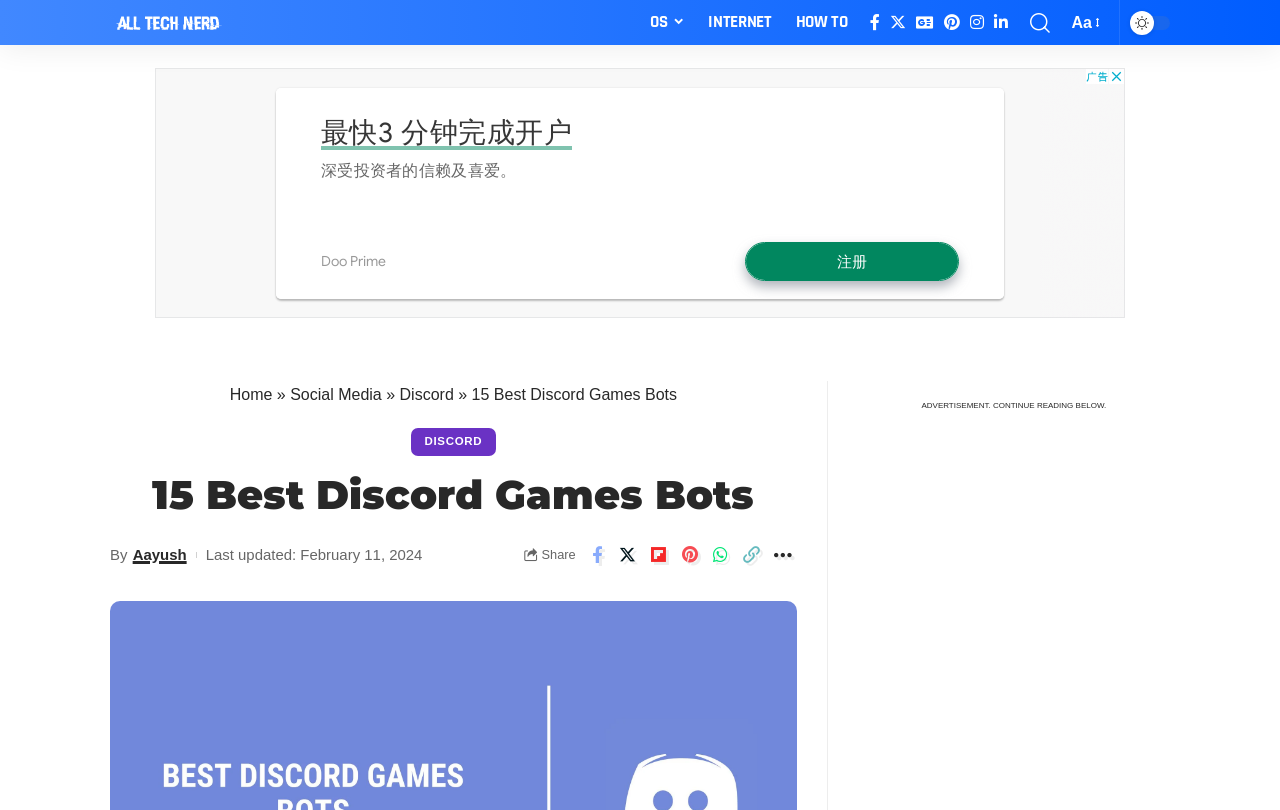What is the category of the article?
Answer the question using a single word or phrase, according to the image.

Discord